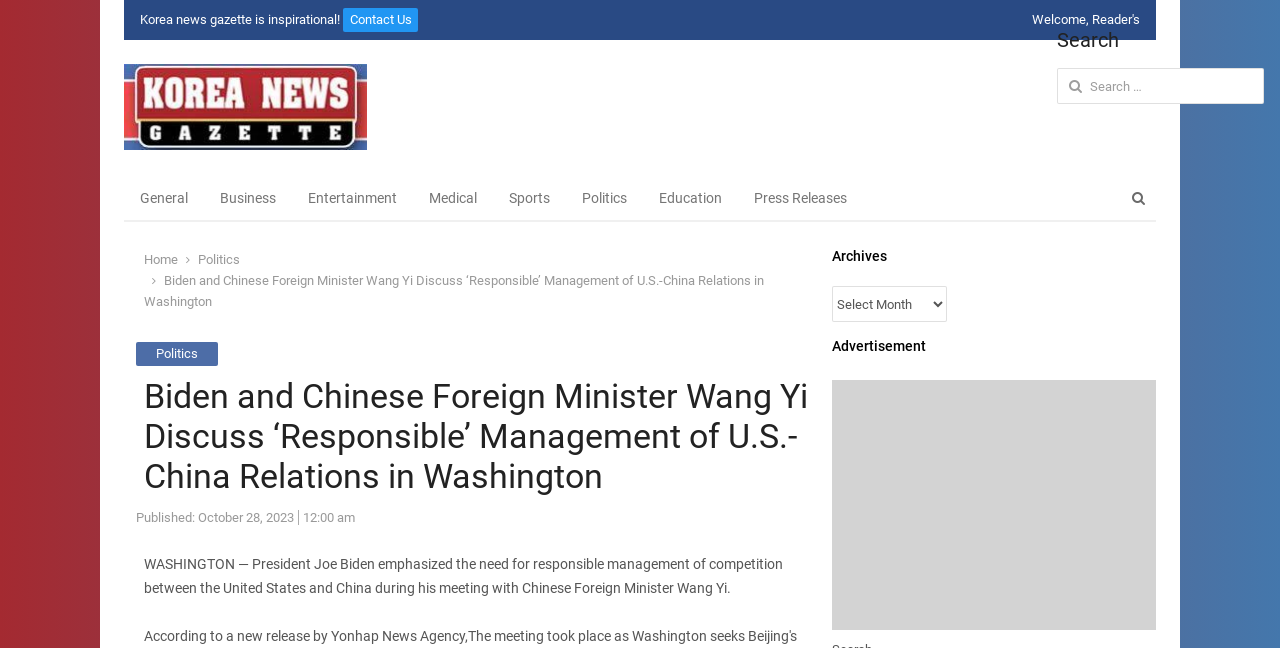Pinpoint the bounding box coordinates for the area that should be clicked to perform the following instruction: "View archives".

[0.65, 0.442, 0.74, 0.497]